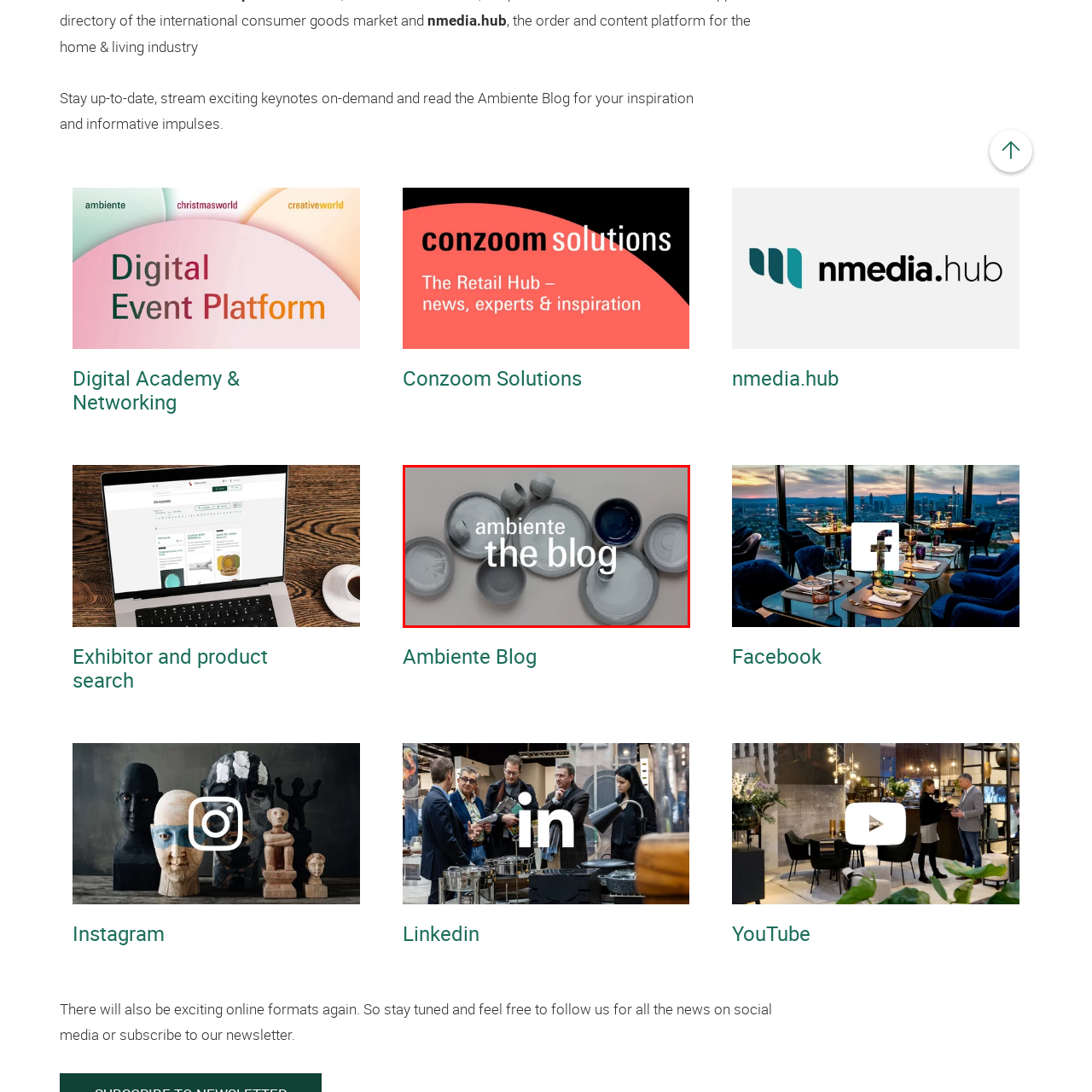What is the theme of the blog 'ambiente'?
Examine the image inside the red bounding box and give an in-depth answer to the question, using the visual evidence provided.

The caption suggests that the blog 'ambiente' is related to creative and lifestyle content, and the arrangement of plates and bowls implies themes of home decor, culinary inspiration, and crafting, as it showcases a modern and minimalist approach to table settings.